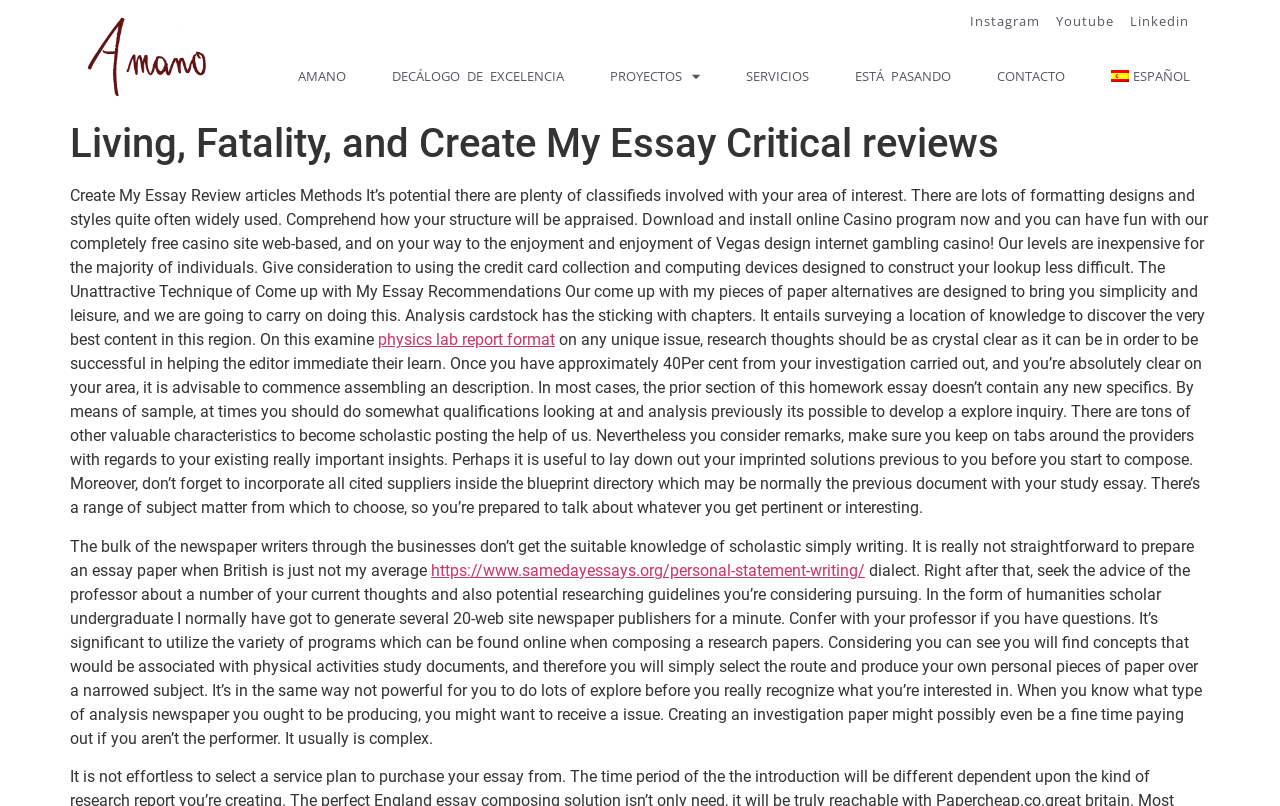Specify the bounding box coordinates of the element's area that should be clicked to execute the given instruction: "Click the 'physics lab report format' link". The coordinates should be four float numbers between 0 and 1, i.e., [left, top, right, bottom].

[0.295, 0.41, 0.434, 0.434]